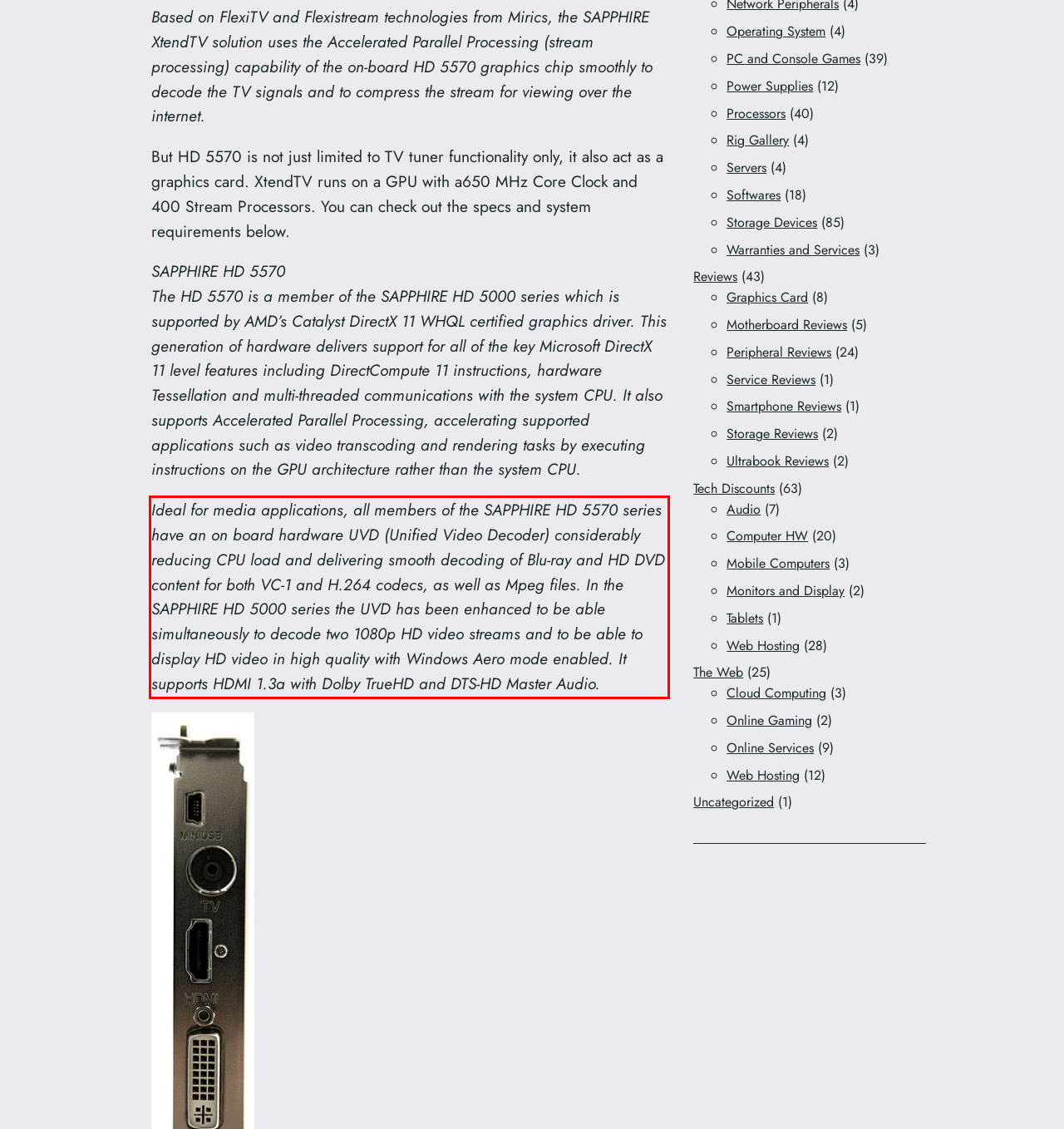Please use OCR to extract the text content from the red bounding box in the provided webpage screenshot.

Ideal for media applications, all members of the SAPPHIRE HD 5570 series have an on board hardware UVD (Unified Video Decoder) considerably reducing CPU load and delivering smooth decoding of Blu-ray and HD DVD content for both VC-1 and H.264 codecs, as well as Mpeg files. In the SAPPHIRE HD 5000 series the UVD has been enhanced to be able simultaneously to decode two 1080p HD video streams and to be able to display HD video in high quality with Windows Aero mode enabled. It supports HDMI 1.3a with Dolby TrueHD and DTS-HD Master Audio.